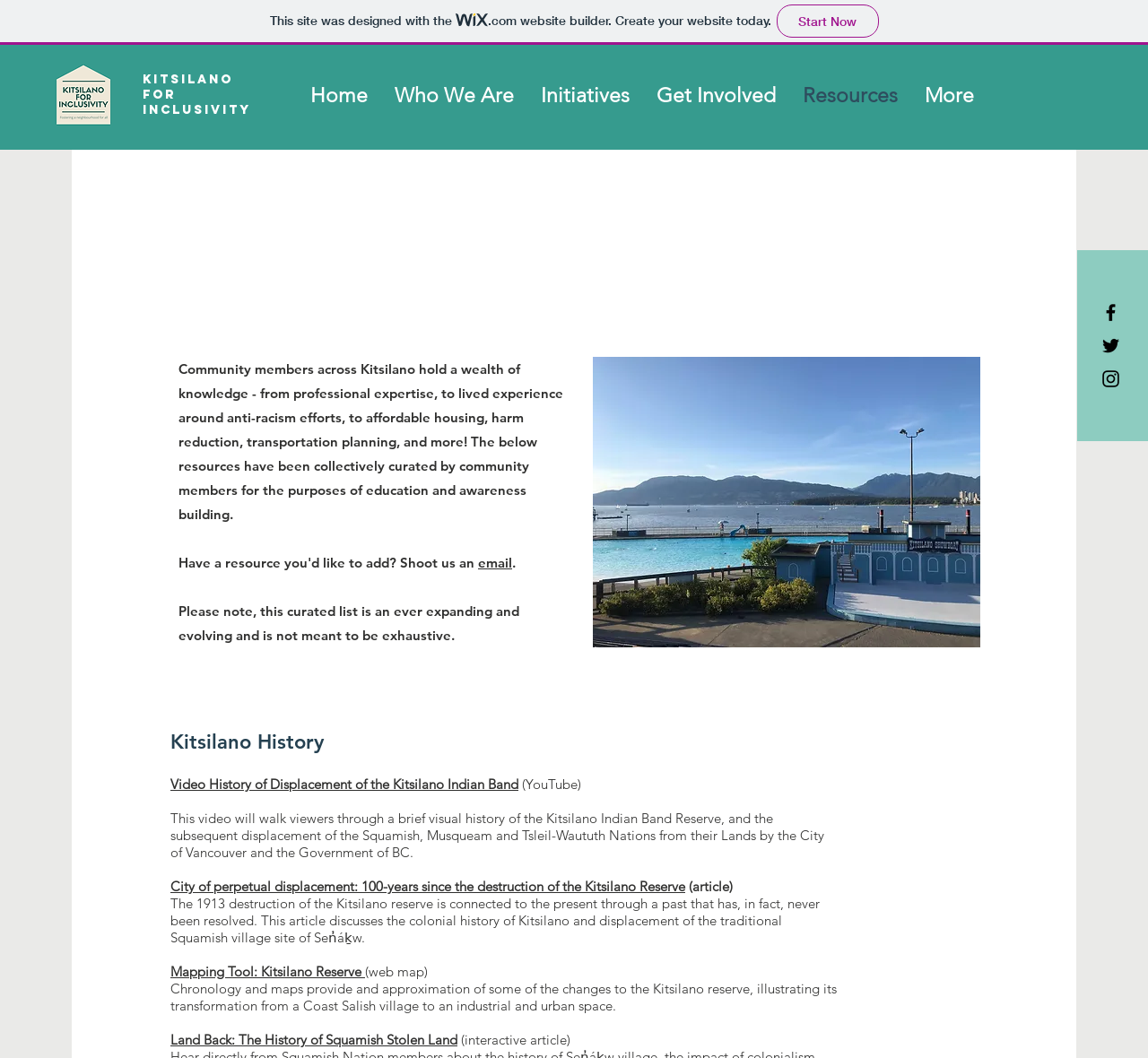Pinpoint the bounding box coordinates of the clickable element needed to complete the instruction: "Navigate to the Initiatives page". The coordinates should be provided as four float numbers between 0 and 1: [left, top, right, bottom].

[0.459, 0.077, 0.56, 0.103]